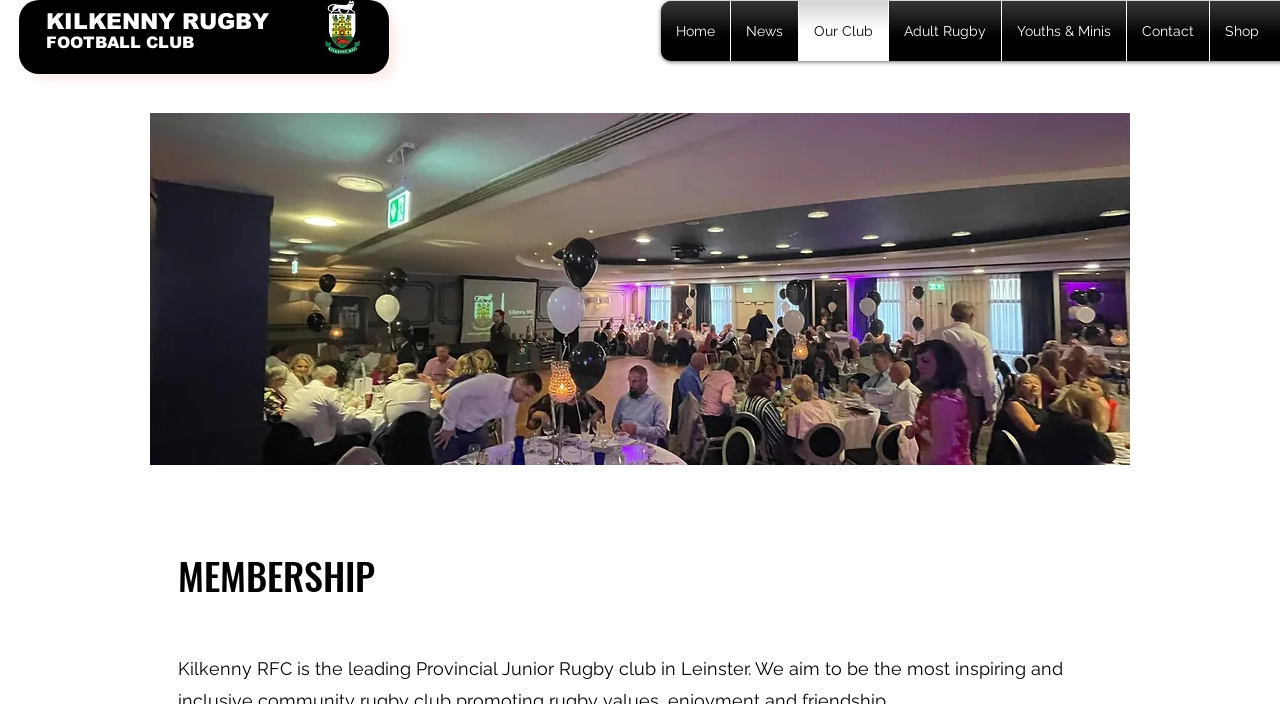Please reply with a single word or brief phrase to the question: 
How many images are there on the webpage?

3